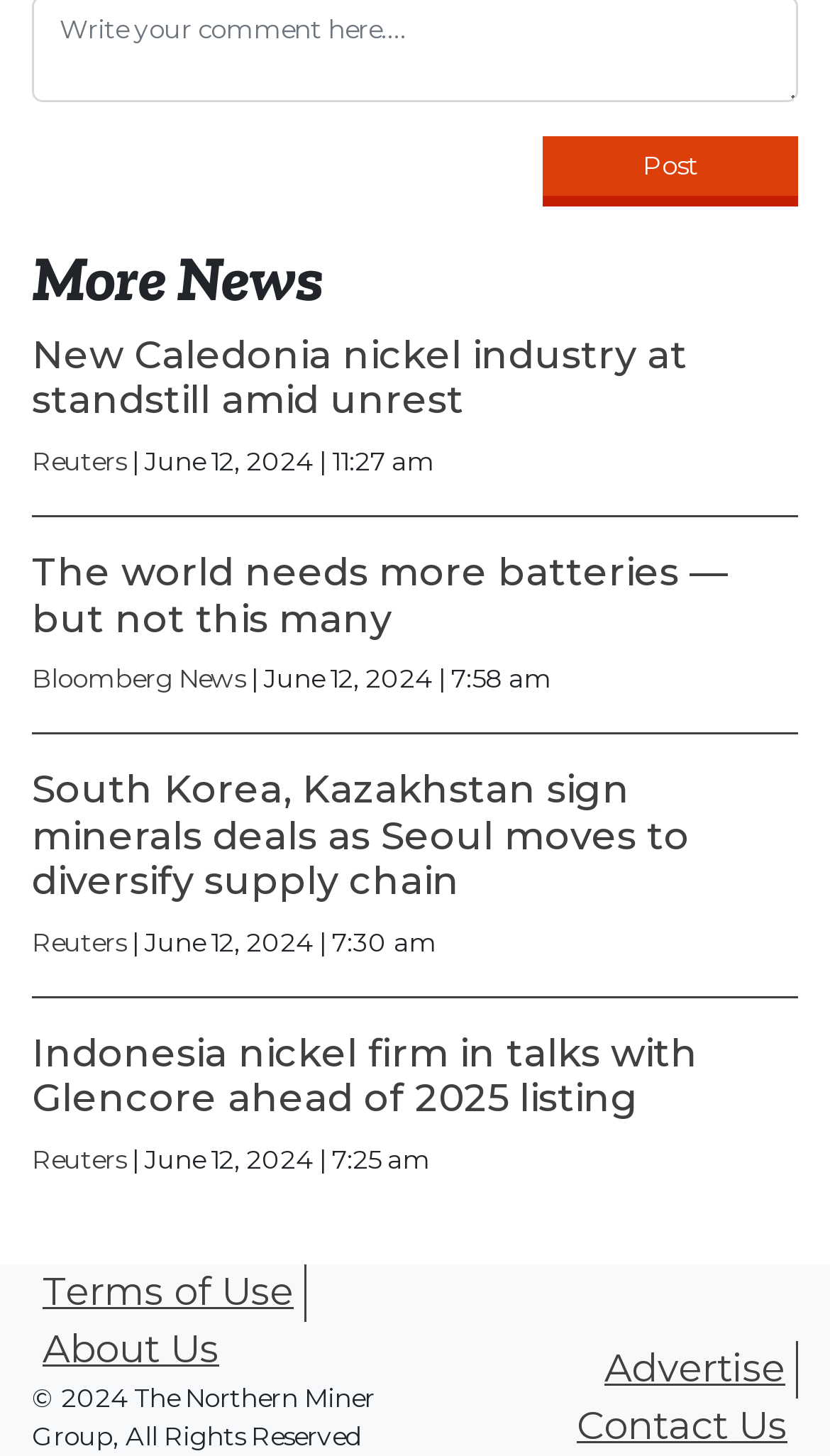Determine the bounding box coordinates of the section I need to click to execute the following instruction: "Check Terms of Use". Provide the coordinates as four float numbers between 0 and 1, i.e., [left, top, right, bottom].

[0.038, 0.895, 0.369, 0.934]